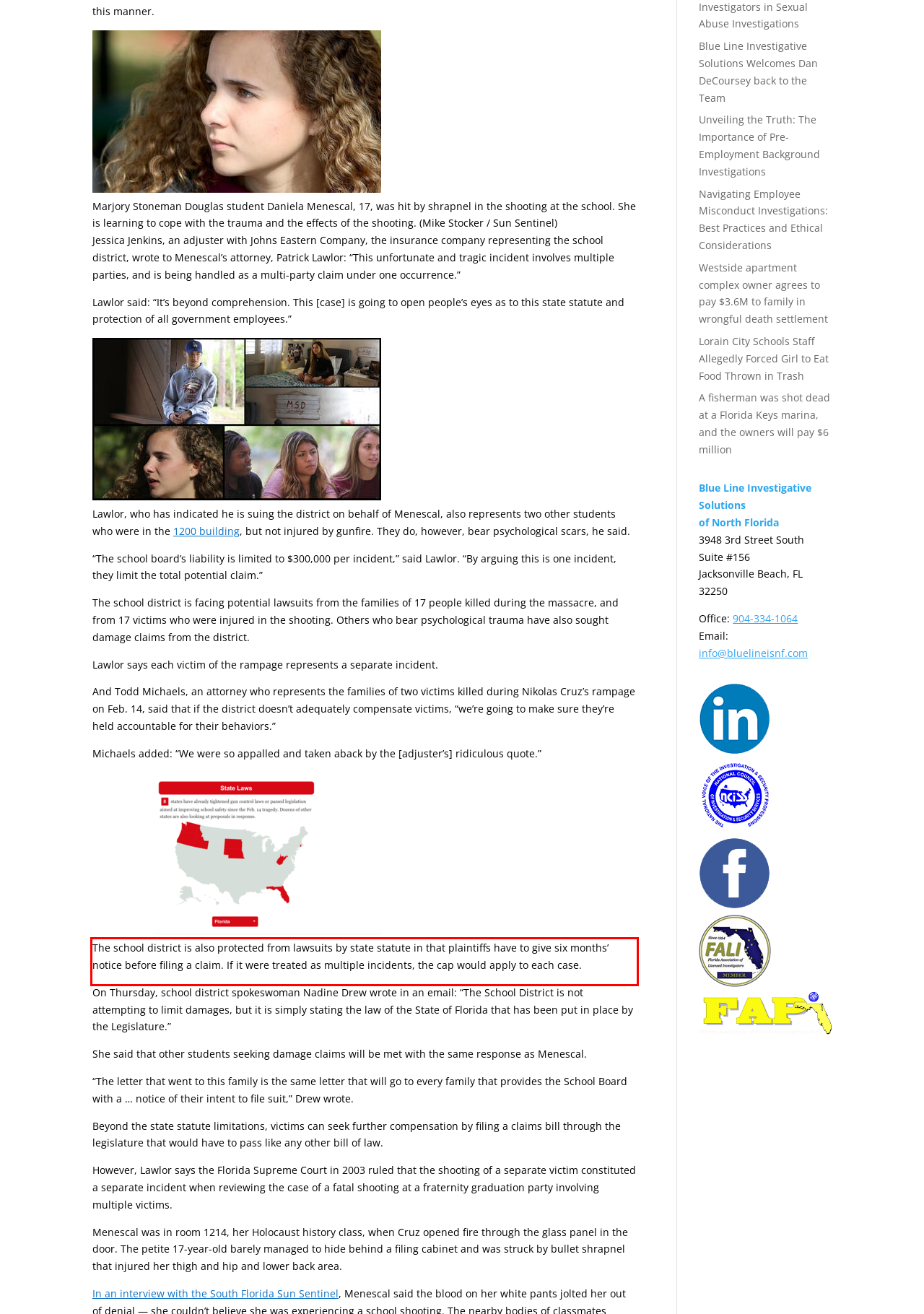Please extract the text content within the red bounding box on the webpage screenshot using OCR.

The school district is also protected from lawsuits by state statute in that plaintiffs have to give six months’ notice before filing a claim. If it were treated as multiple incidents, the cap would apply to each case.